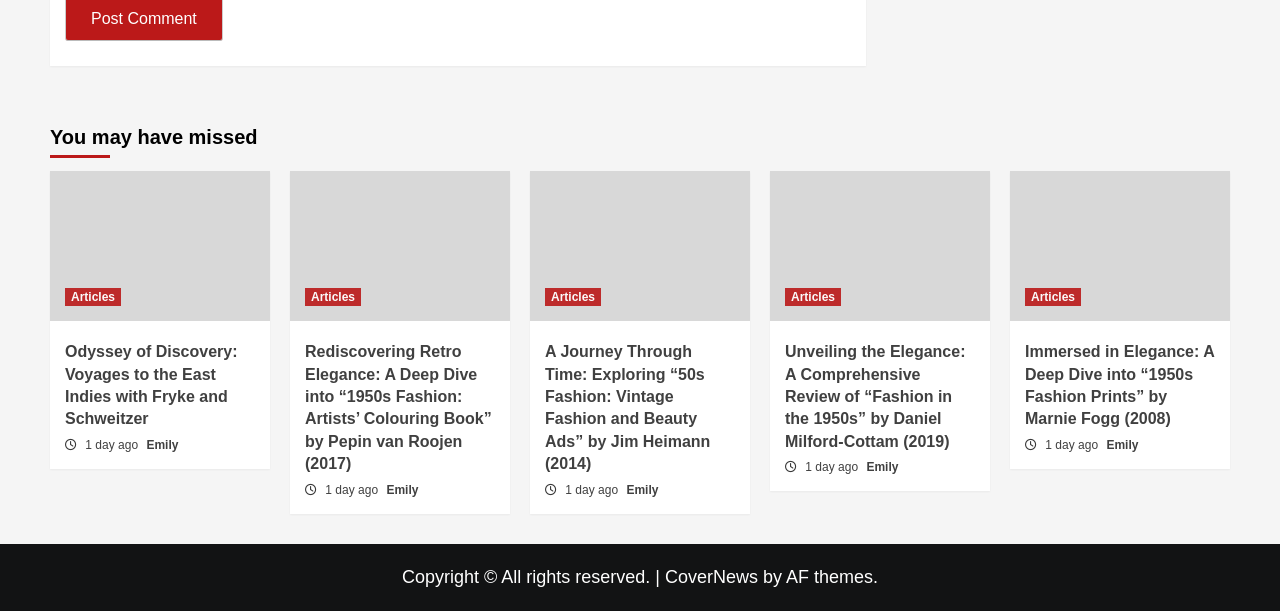Find the bounding box coordinates of the area that needs to be clicked in order to achieve the following instruction: "Explore article 'A Journey Through Time: Exploring “50s Fashion: Vintage Fashion and Beauty Ads” by Jim Heimann (2014)'". The coordinates should be specified as four float numbers between 0 and 1, i.e., [left, top, right, bottom].

[0.426, 0.562, 0.555, 0.773]